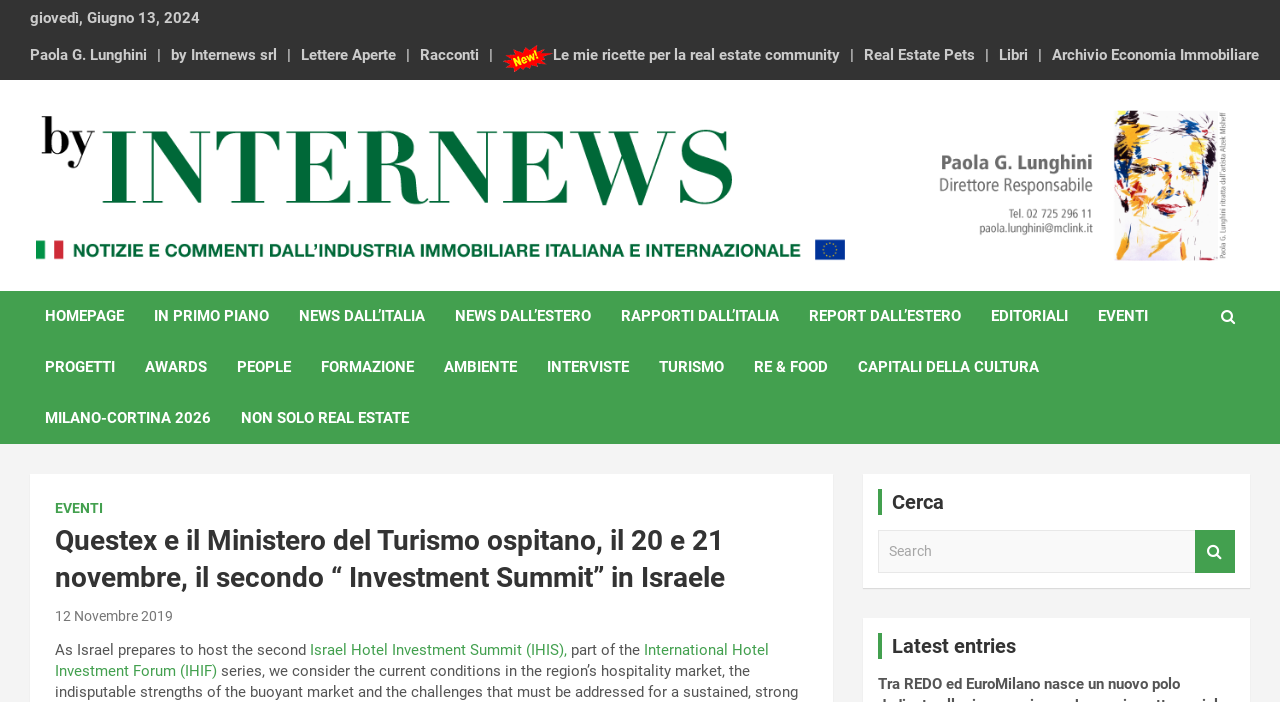Offer a meticulous caption that includes all visible features of the webpage.

This webpage appears to be a news or blog website focused on the real estate industry, with a mix of Italian and English content. At the top, there is a date "giovedì, Giugno 13, 2024" and a series of links to different sections, including "Lettere Aperte", "Racconti", and "Real Estate Pets". Below this, there is a prominent image with a link to "Le mie ricette per la real estate community".

On the left side, there is a vertical menu with multiple links to various categories, including "HOMEPAGE", "IN PRIMO PIANO", "NEWS DALL’ITALIA", and "EVENTI". This menu continues down the page, with links to "EDITORIALI", "REPORT DALL’ESTERO", and "AWARDS", among others.

In the main content area, there is a heading "By Internews" followed by a brief description "Notizie e commenti dal industria immobiliare italiana e internazionale". Below this, there is a large section dedicated to an article about the "Investment Summit" in Israel, with a heading "Questex e il Ministero del Turismo ospitano, il 20 e 21 novembre, il secondo “ Investment Summit” in Israele". The article text describes the event, mentioning the Israel Hotel Investment Summit and the International Hotel Investment Forum.

On the right side, there is a search bar with a button and a heading "Cerca" (meaning "Search" in Italian). Below this, there is a heading "Latest entries" with no visible content.

Throughout the page, there are multiple images, including a portrait of Paola G. Lunghini, which is linked to an article about her being portrayed by the artist Alzek Misheff.